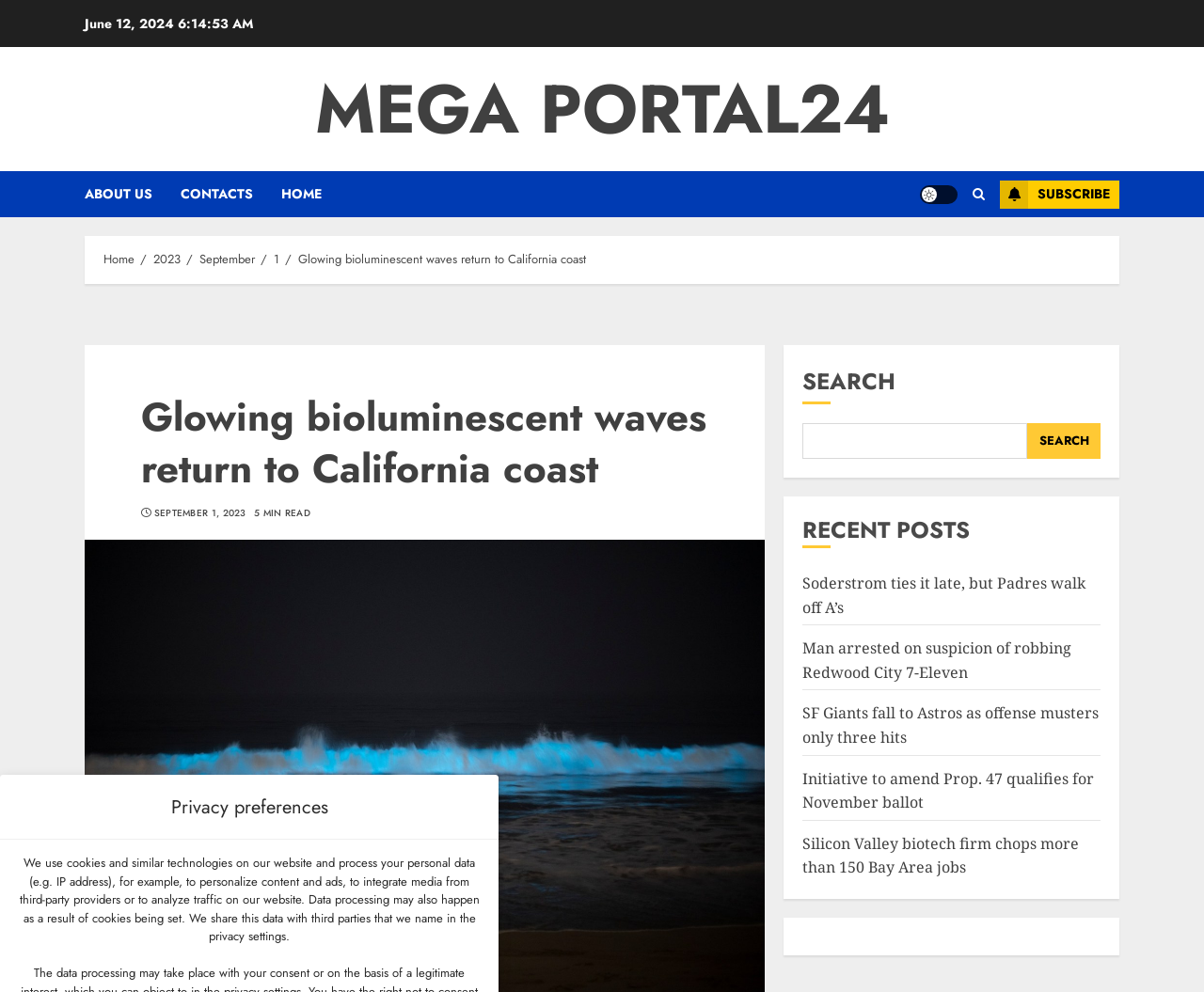By analyzing the image, answer the following question with a detailed response: What is the date of the article?

I found the date of the article by looking at the header section of the webpage, where it says 'SEPTEMBER 1, 2023' next to the title of the article.